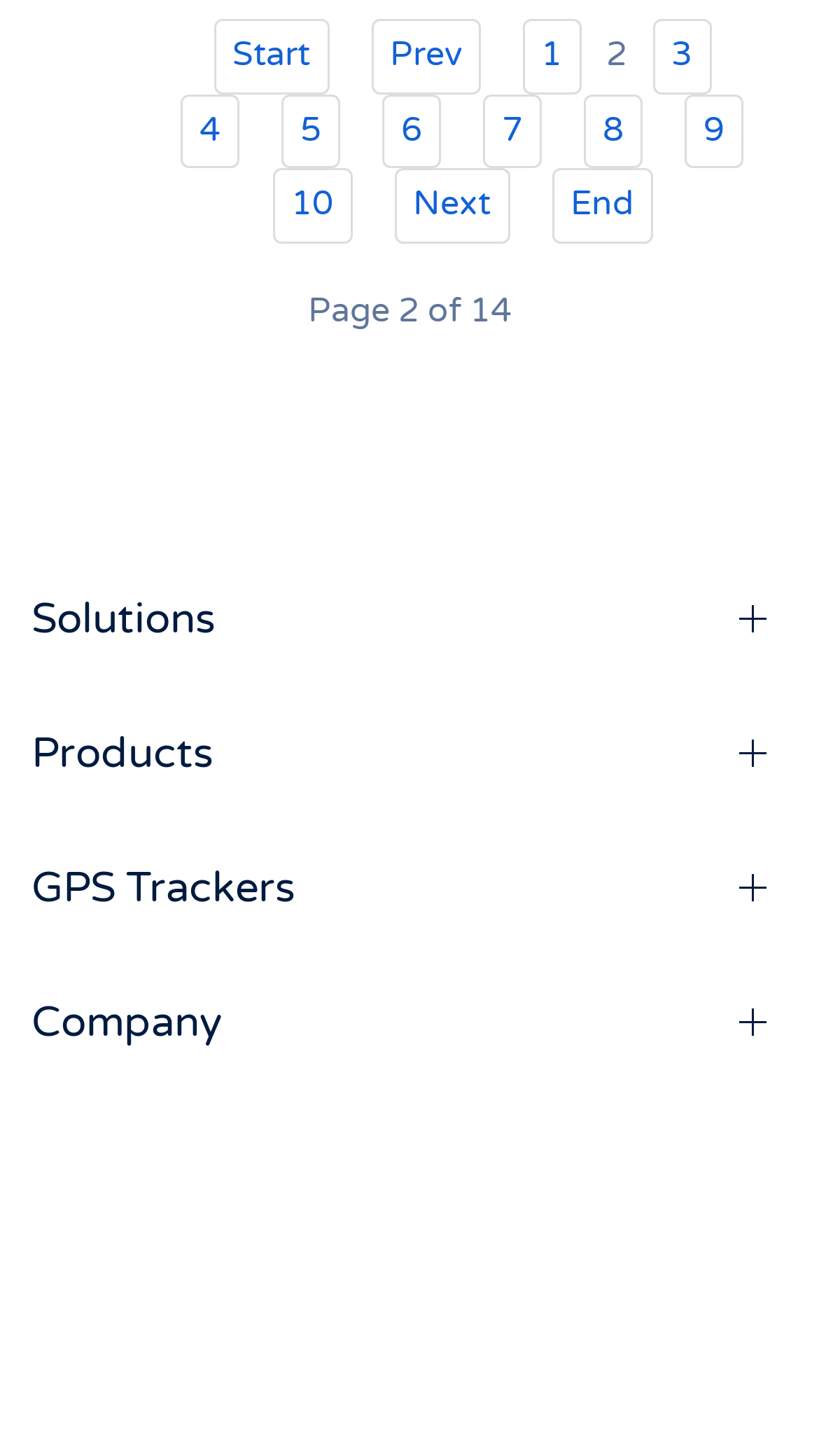Provide a brief response in the form of a single word or phrase:
How many page navigation links are there?

7